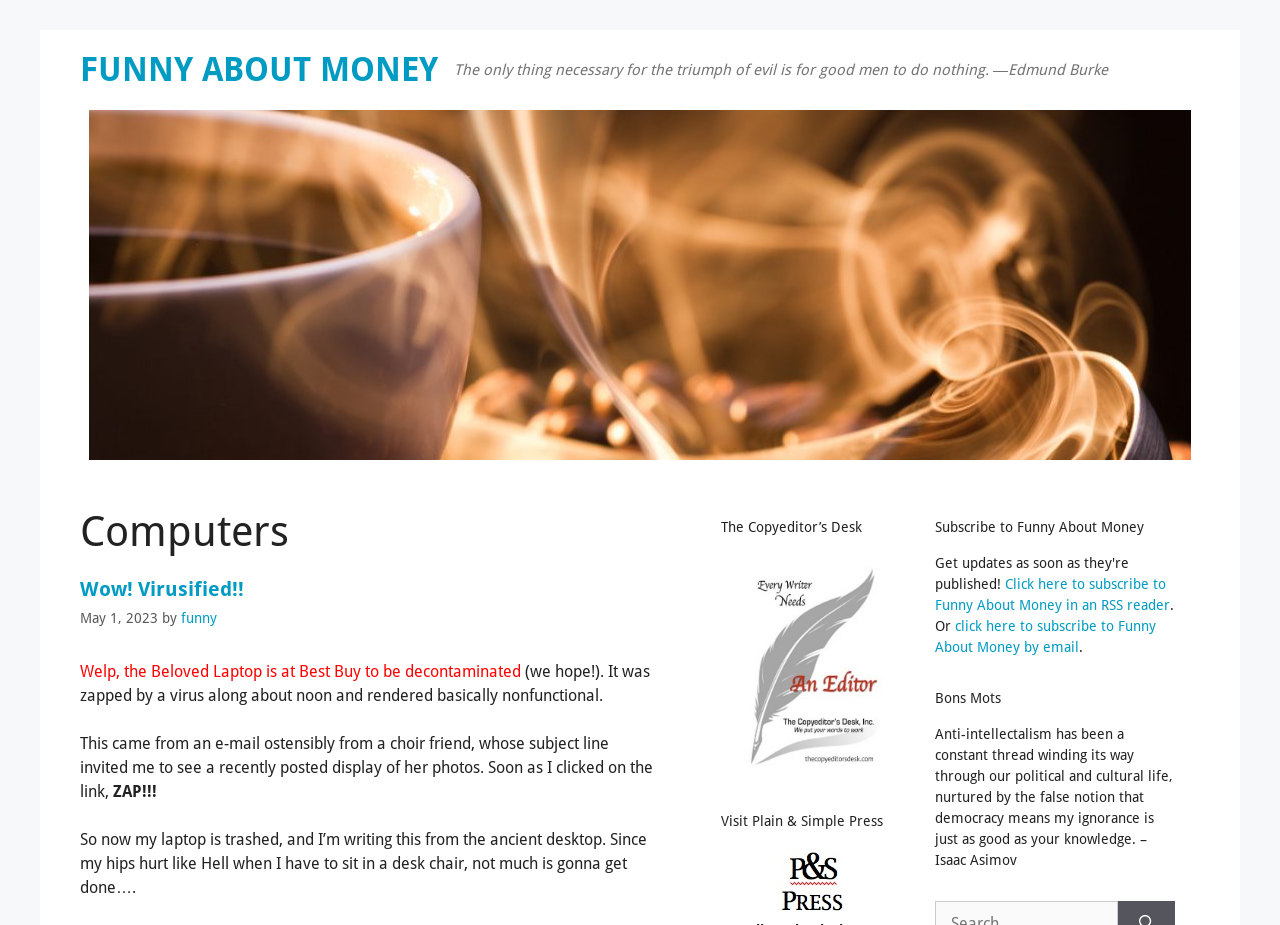Predict the bounding box coordinates of the UI element that matches this description: "alt="BlogA largerd"". The coordinates should be in the format [left, top, right, bottom] with each value between 0 and 1.

[0.563, 0.597, 0.707, 0.844]